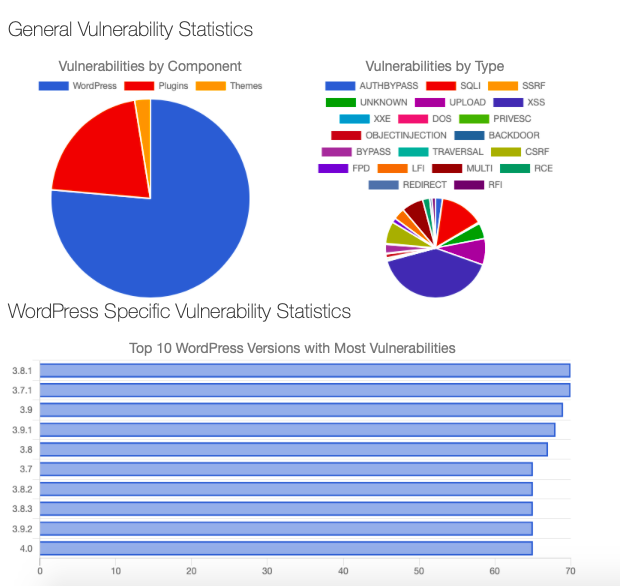What type of vulnerability is SQL injection?
Using the information from the image, give a concise answer in one word or a short phrase.

Cybersecurity threat